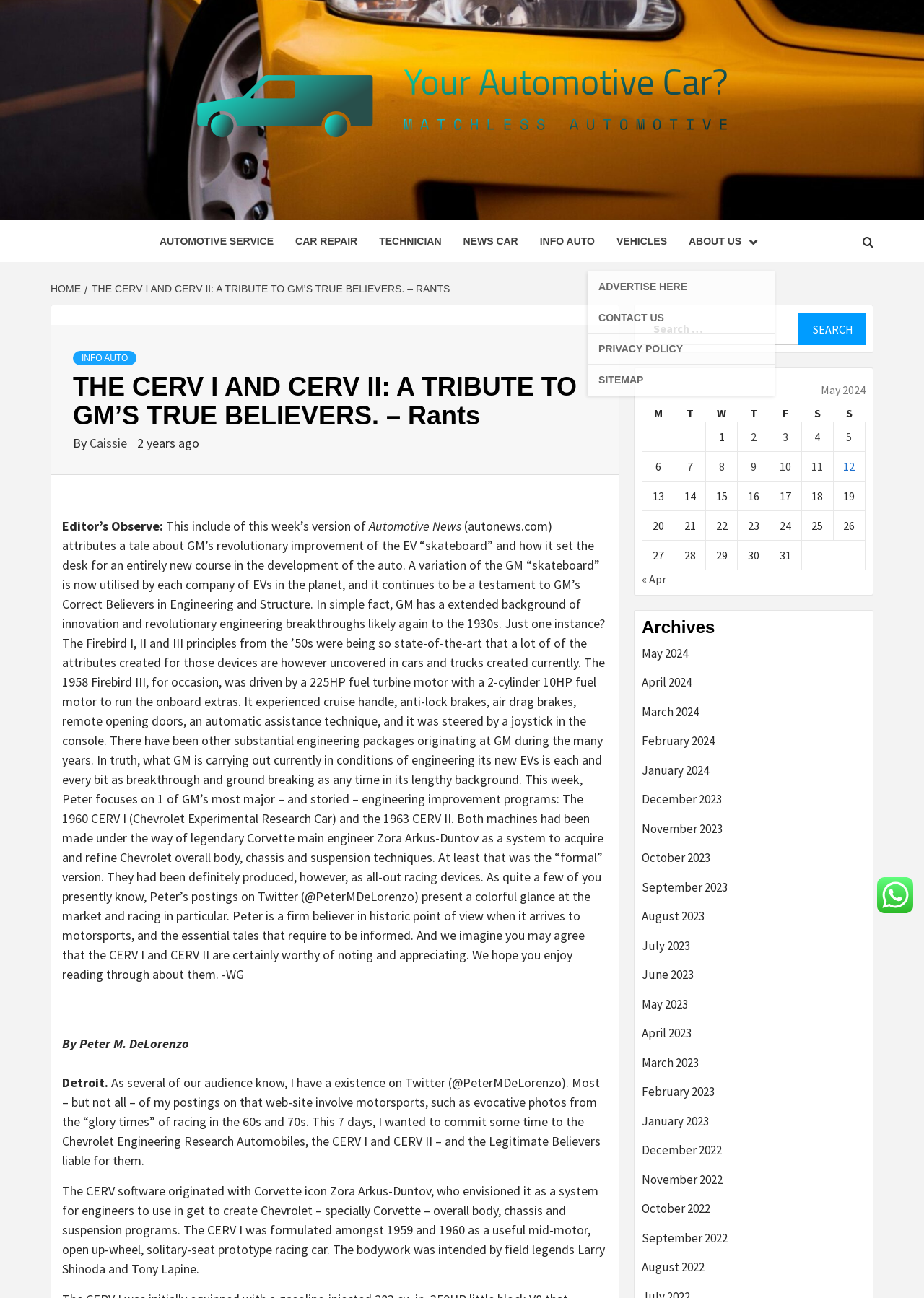Using a single word or phrase, answer the following question: 
What is the title of the article?

THE CERV I AND CERV II: A TRIBUTE TO GM’S TRUE BELIEVERS.